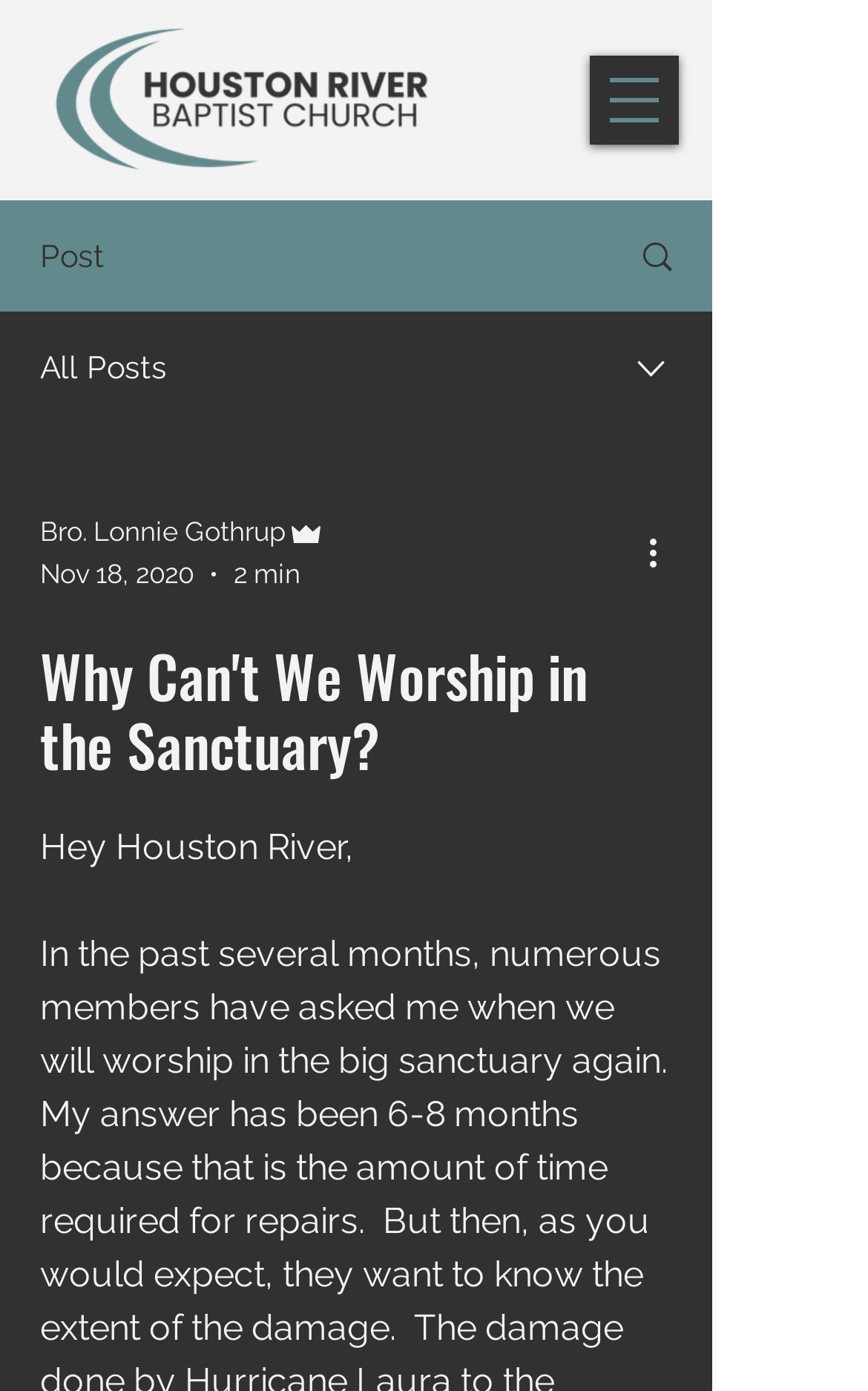Provide a comprehensive description of the webpage.

The webpage appears to be a blog post or article with a title "Why Can't We Worship in the Sanctuary?" at the top. Below the title, there is a small image on the left side, which is a link to '16.png'. On the right side, there is a button to open a navigation menu.

Underneath the title, there are several elements arranged horizontally. From left to right, there is a static text "Post", a link with an image, a static text "All Posts", and another image. 

Below these elements, there is a combobox with a dropdown menu that is not expanded. The combobox has several options, including "Bro. Lonnie Gothrup", "Admin", and a date "Nov 18, 2020". The "Admin" option has a small image next to it. 

Further down, there is a button "More actions" with an image, and a heading that repeats the title "Why Can't We Worship in the Sanctuary?". Below the heading, there is a paragraph of text that starts with "Hey Houston River,".